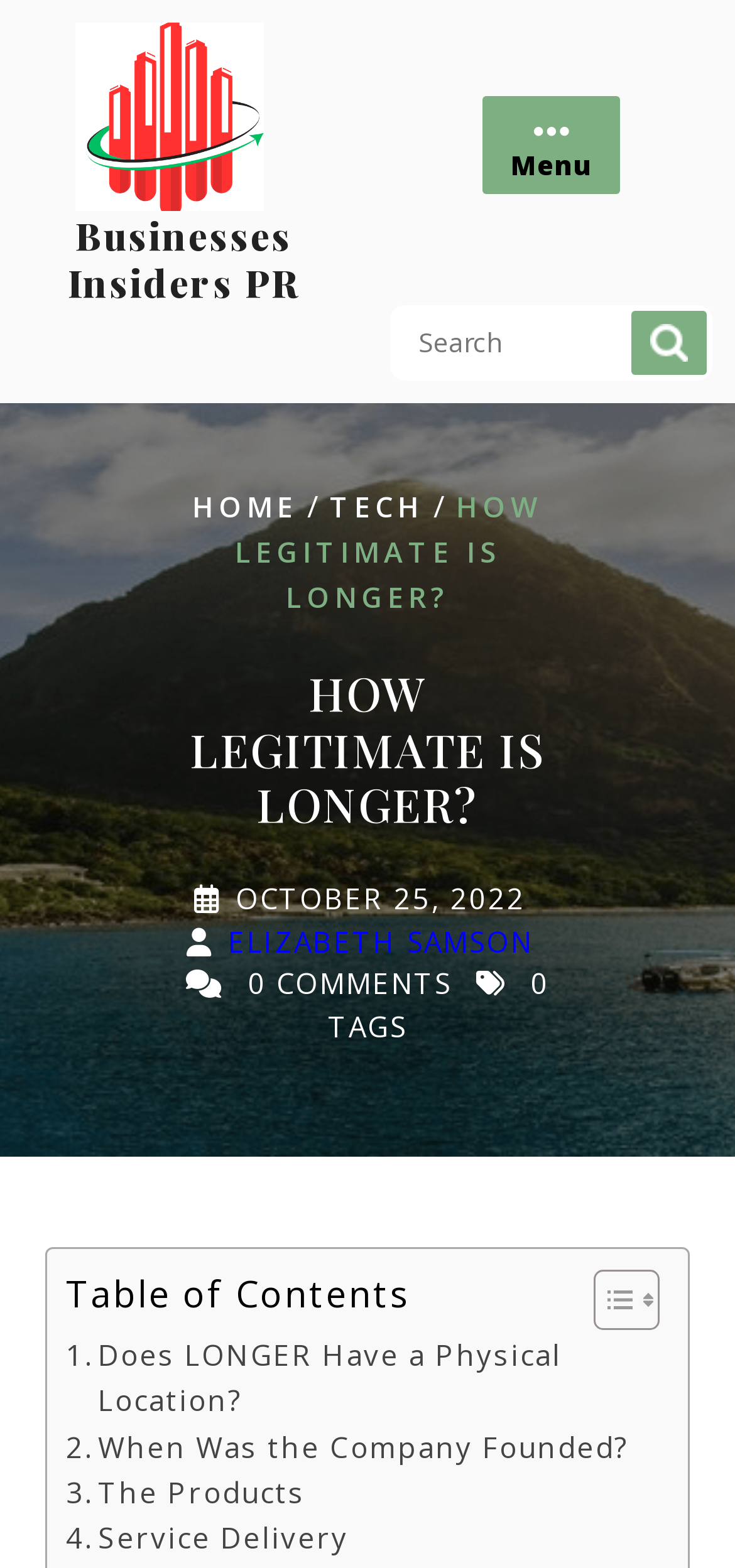Can you identify the bounding box coordinates of the clickable region needed to carry out this instruction: 'Search for something'? The coordinates should be four float numbers within the range of 0 to 1, stated as [left, top, right, bottom].

[0.531, 0.195, 0.969, 0.243]